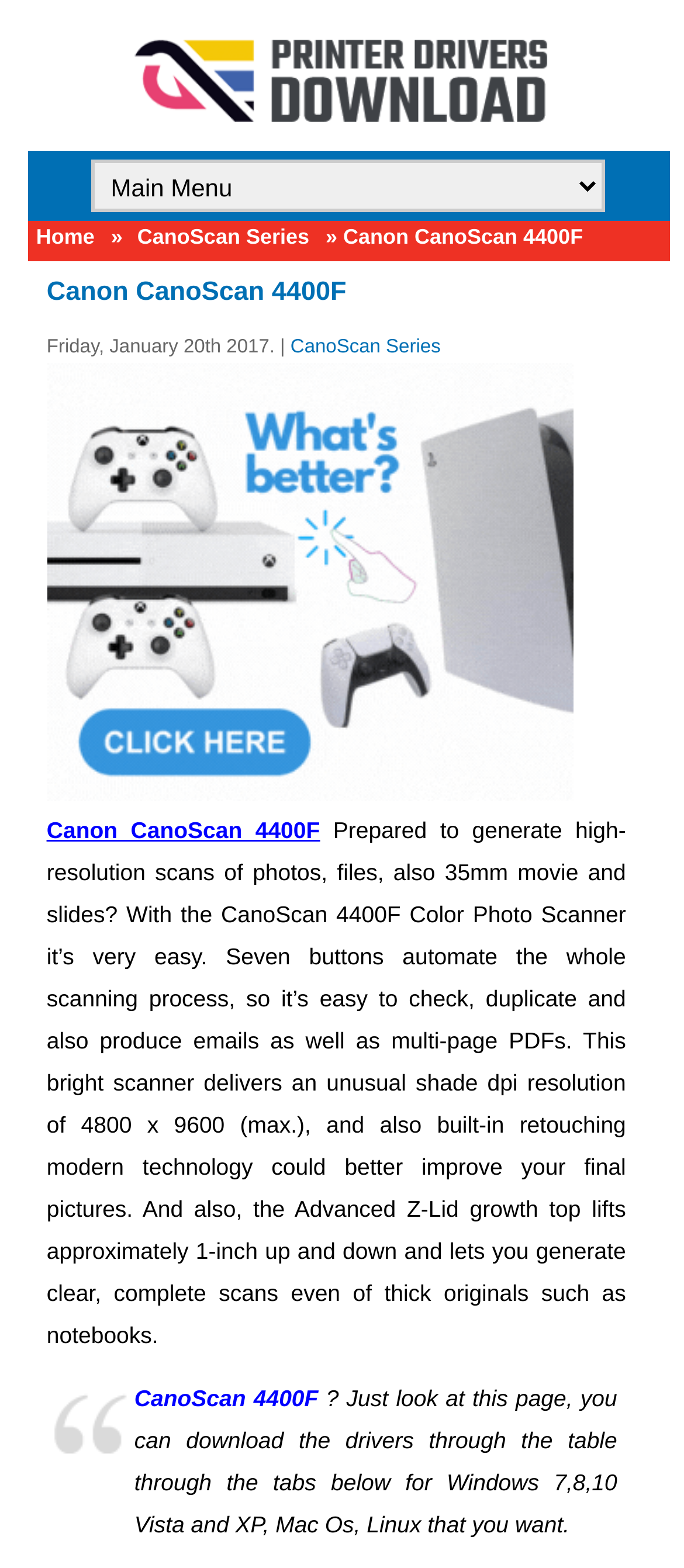Please answer the following question as detailed as possible based on the image: 
What is the purpose of the Advanced Z-Lid expansion top?

The purpose of the Advanced Z-Lid expansion top can be found in the static text element that describes the scanner's features. It is mentioned that the Advanced Z-Lid expansion top lifts up to 1-inch vertically and lets you generate clear, complete scans even of thick originals such as notebooks.